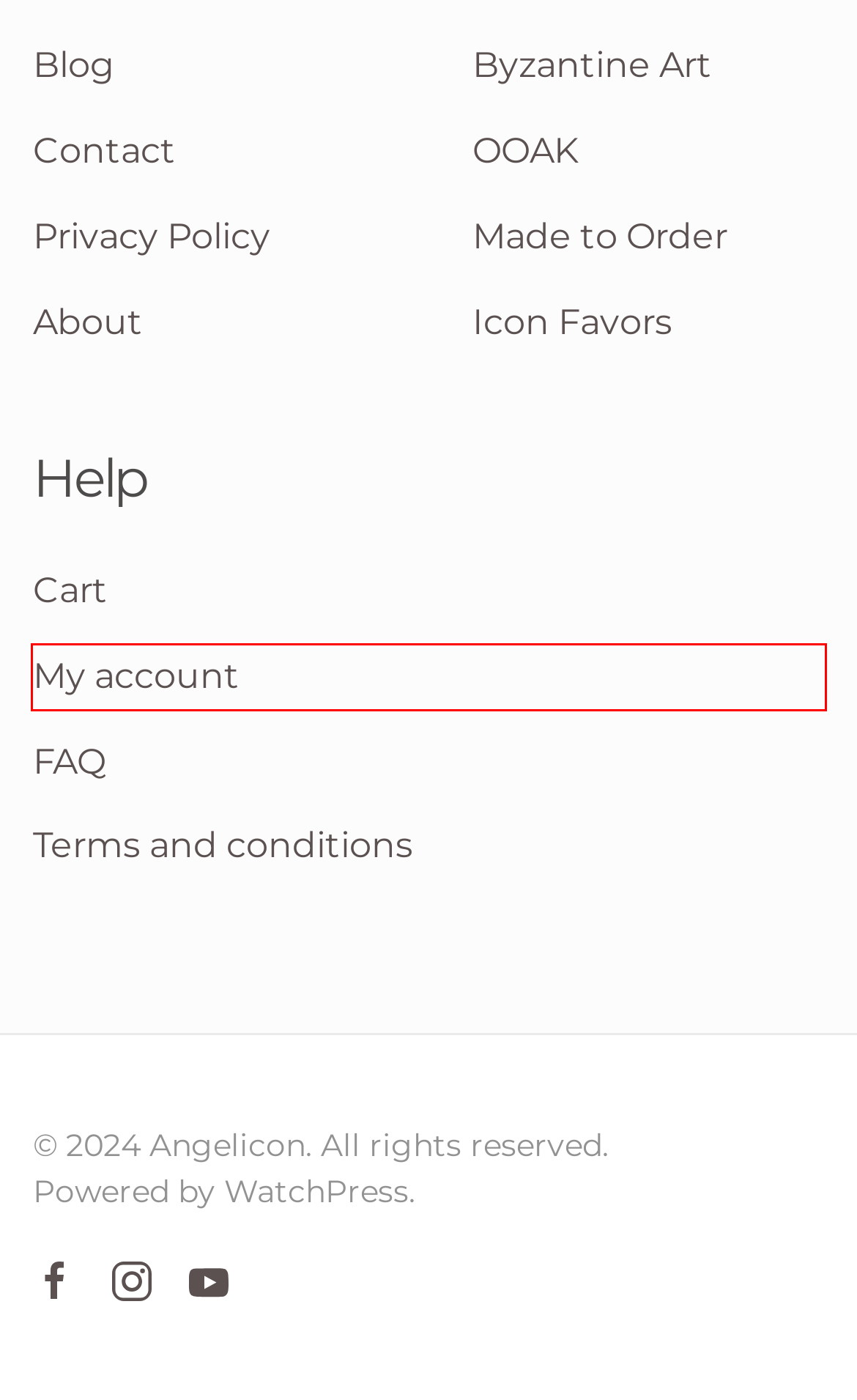Inspect the provided webpage screenshot, concentrating on the element within the red bounding box. Select the description that best represents the new webpage after you click the highlighted element. Here are the candidates:
A. About | Eri Fragiadaki
B. Contact | Angelicon | Contemporary religious art
C. FAQ | Angelicon | Contemporary religious art
D. My account | Angelicon | Contemporary religious art
E. Blog | Angelicon | Contemporary religious art
F. Watchpress - Complete WordPress Maintenance & Monitoring Service - Plethora Themes | Watchpress
G. Terms and conditions | Angelicon | Contemporary religious art
H. Cart | Angelicon | Contemporary religious art

D